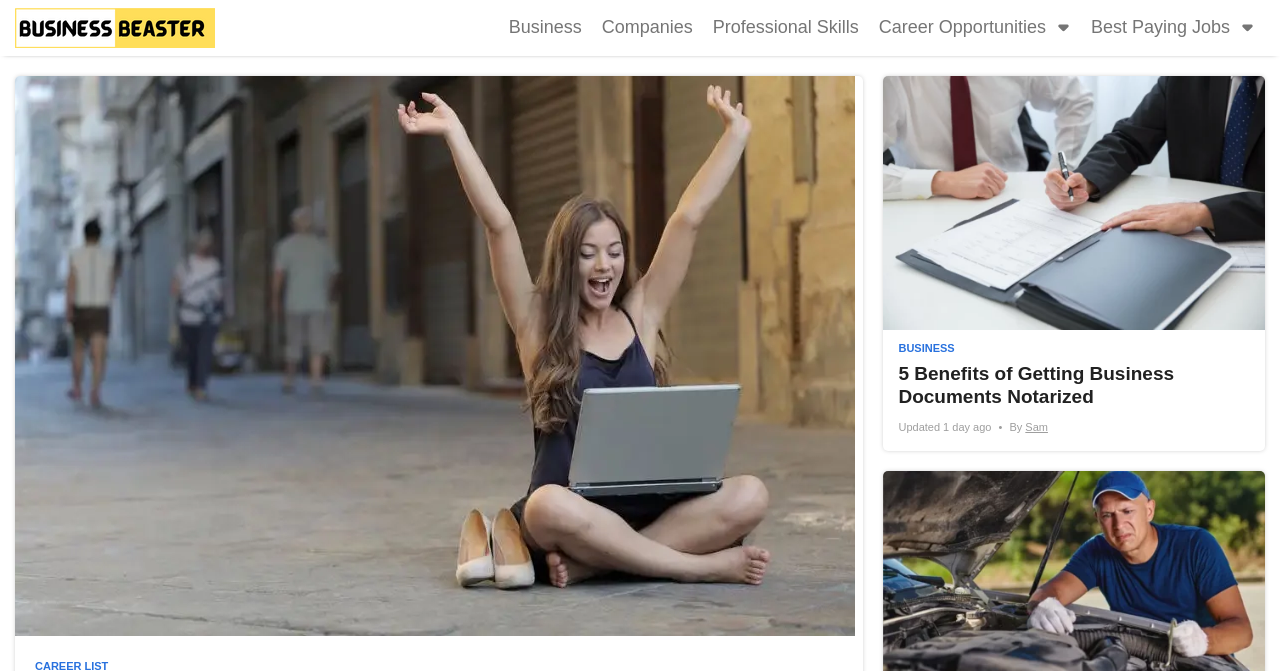Please specify the bounding box coordinates of the region to click in order to perform the following instruction: "View the profile of author Sam".

[0.801, 0.627, 0.819, 0.645]